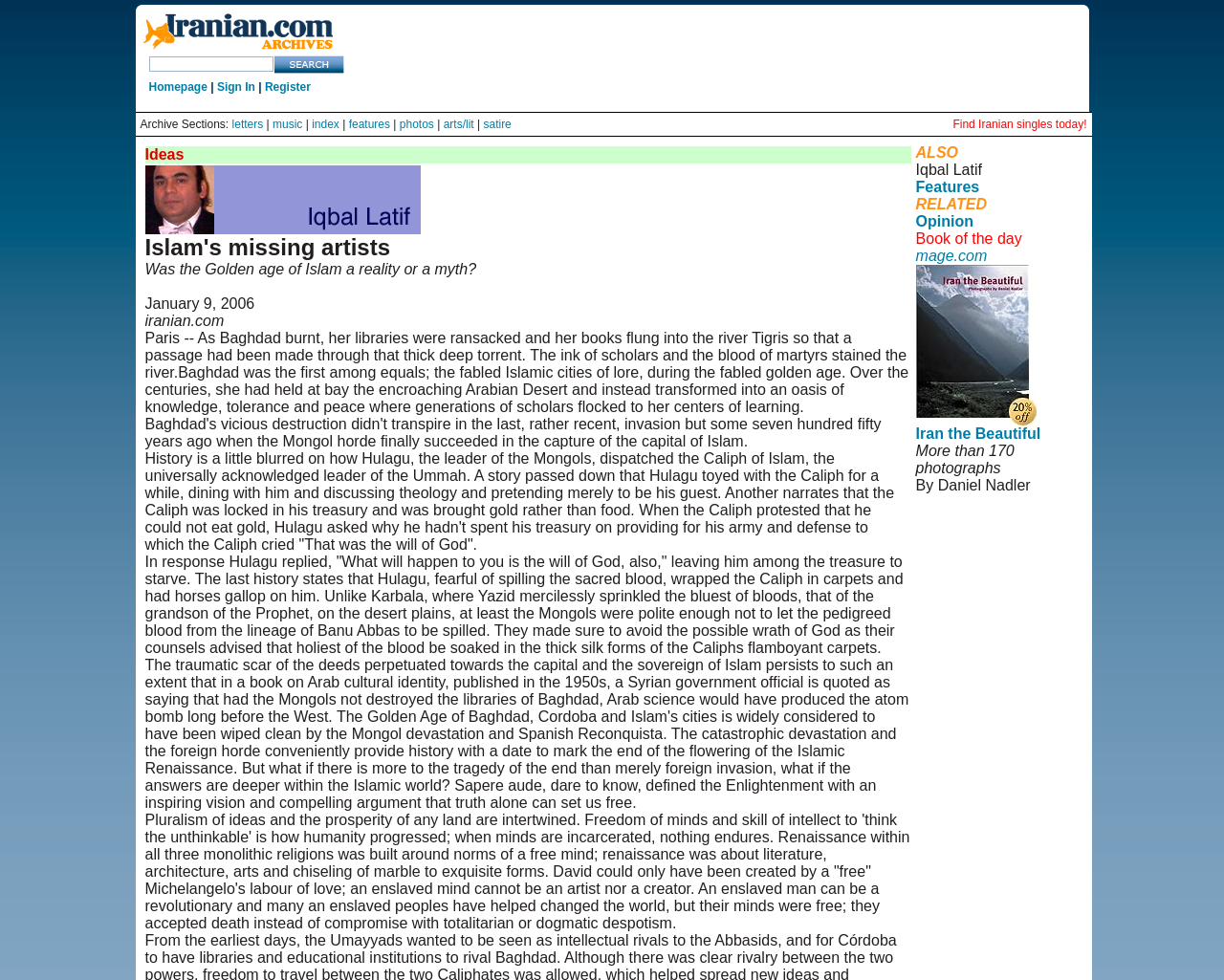Locate the bounding box coordinates of the element that needs to be clicked to carry out the instruction: "View 'Archive Sections'". The coordinates should be given as four float numbers ranging from 0 to 1, i.e., [left, top, right, bottom].

[0.114, 0.12, 0.189, 0.134]